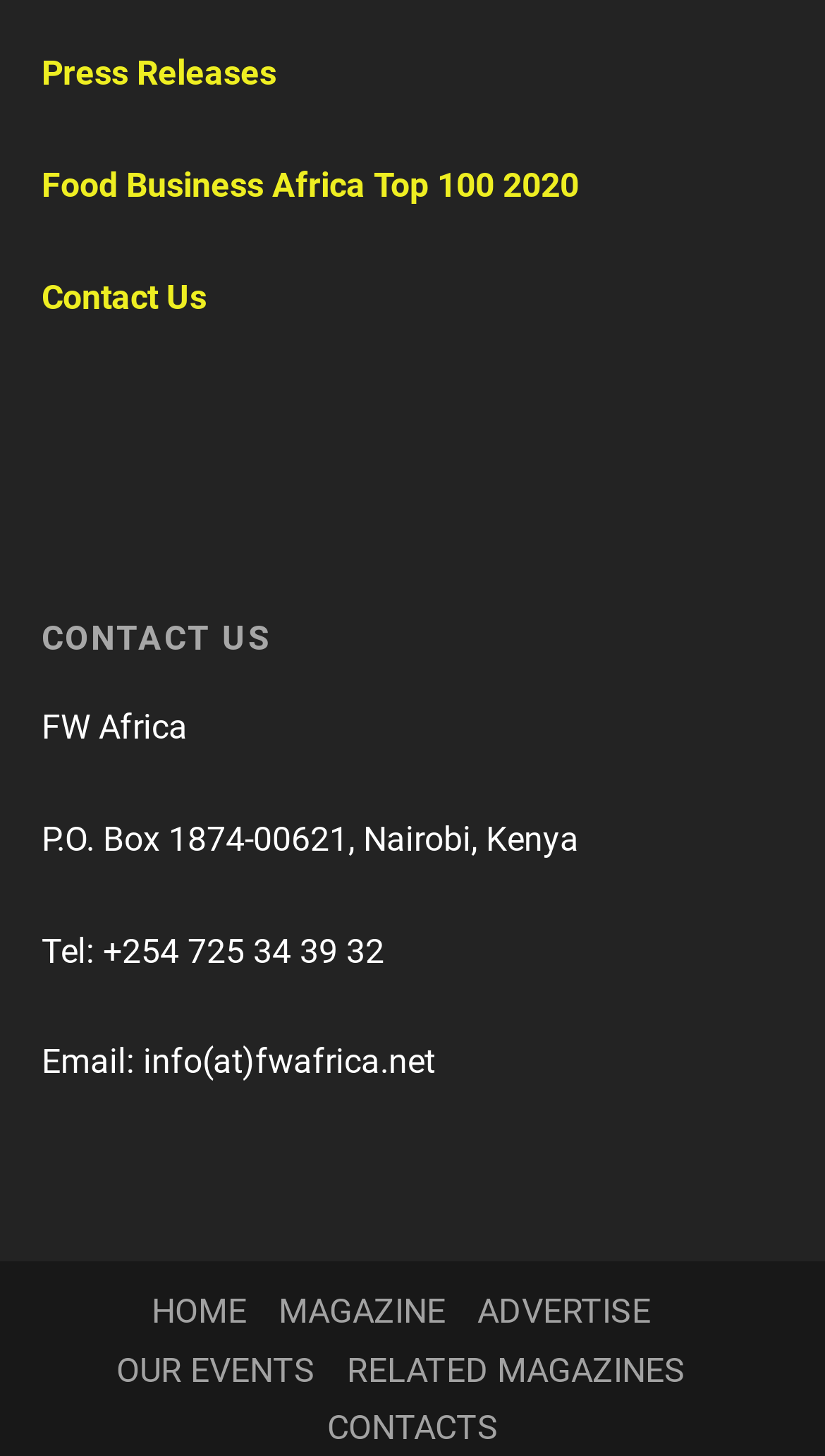Calculate the bounding box coordinates of the UI element given the description: "MAGAZINE".

[0.337, 0.887, 0.54, 0.915]